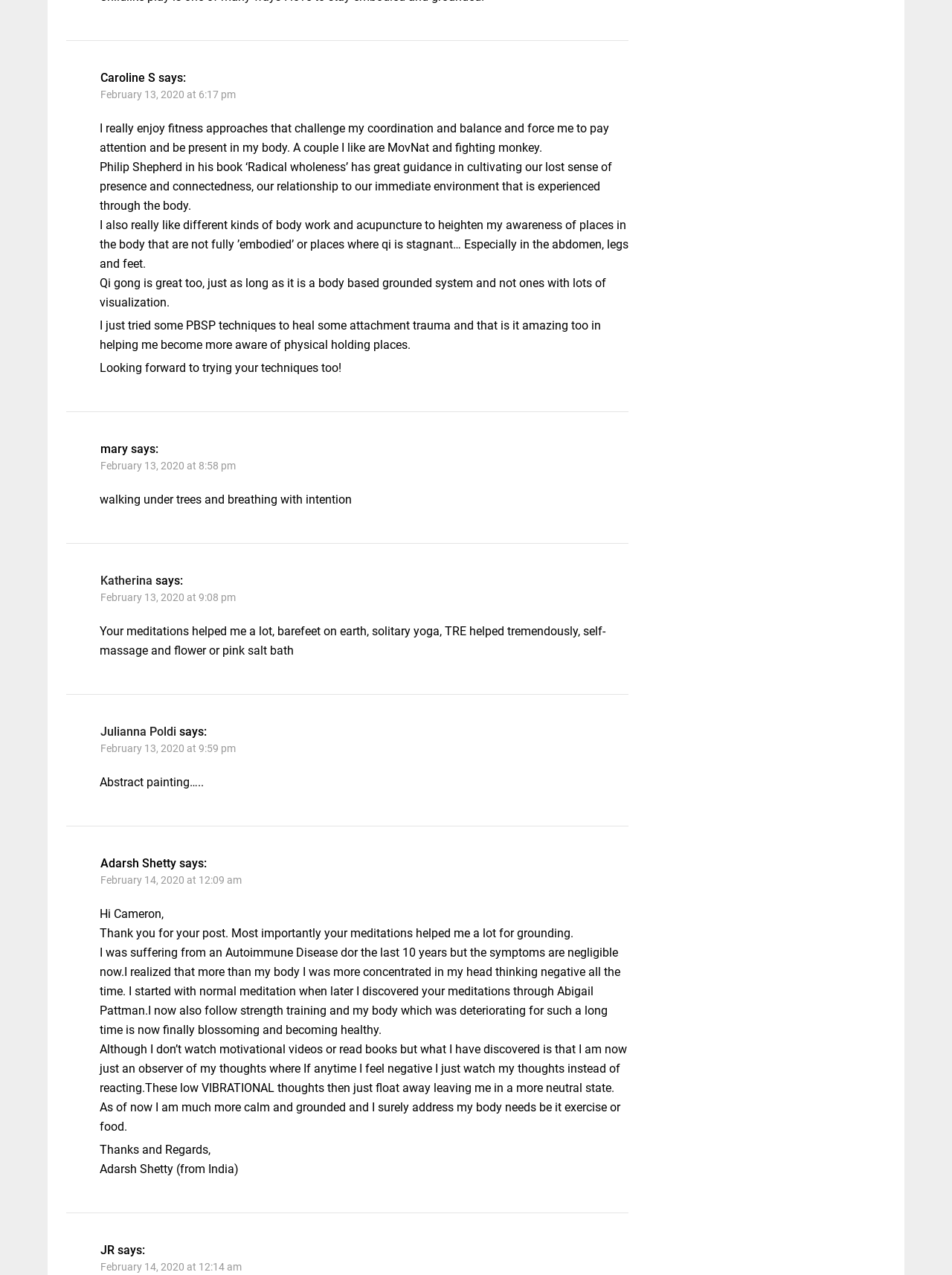What is Adarsh Shetty's current health status?
Observe the image and answer the question with a one-word or short phrase response.

Much better